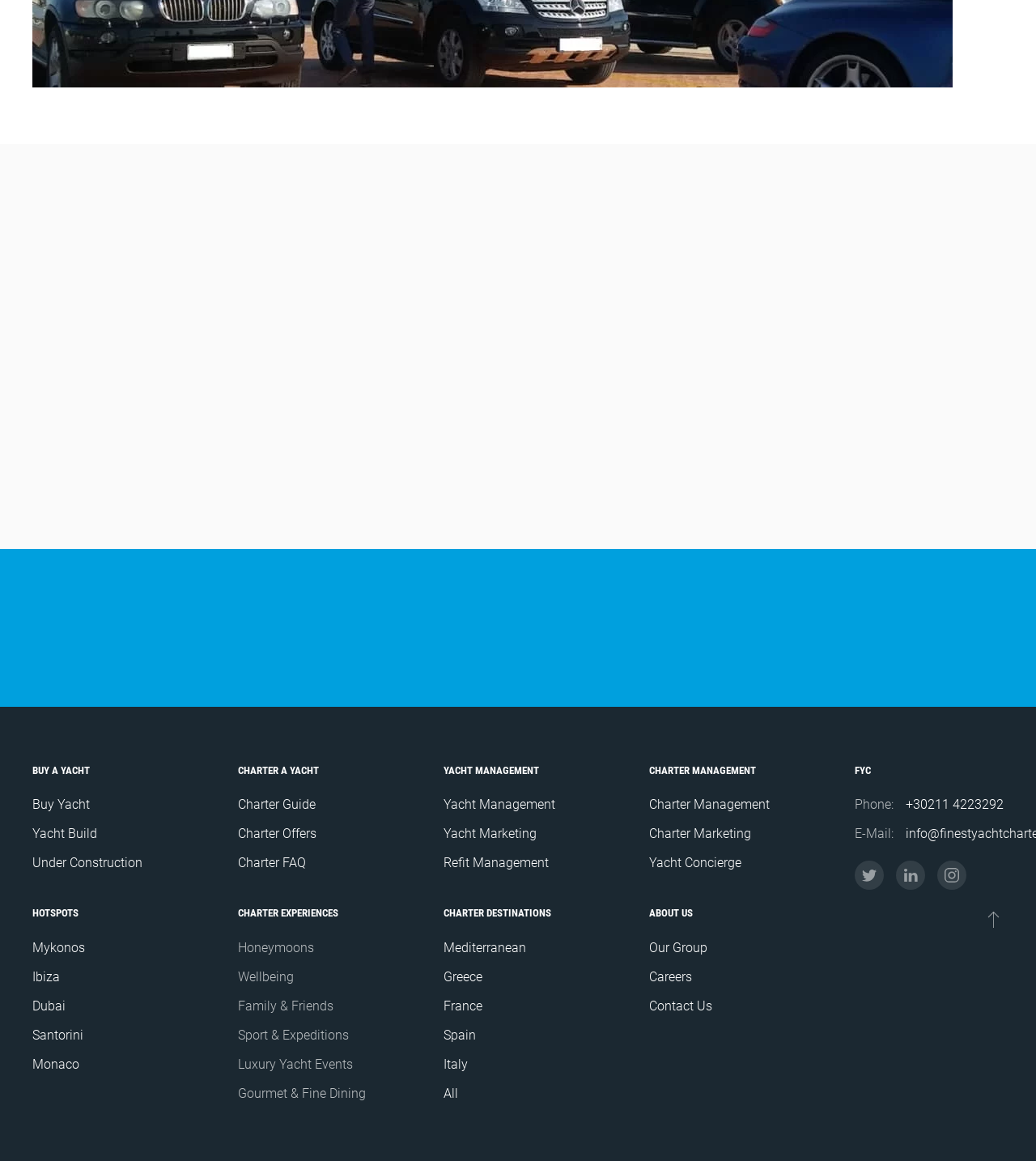Please indicate the bounding box coordinates for the clickable area to complete the following task: "Go back to top". The coordinates should be specified as four float numbers between 0 and 1, i.e., [left, top, right, bottom].

[0.949, 0.781, 0.969, 0.803]